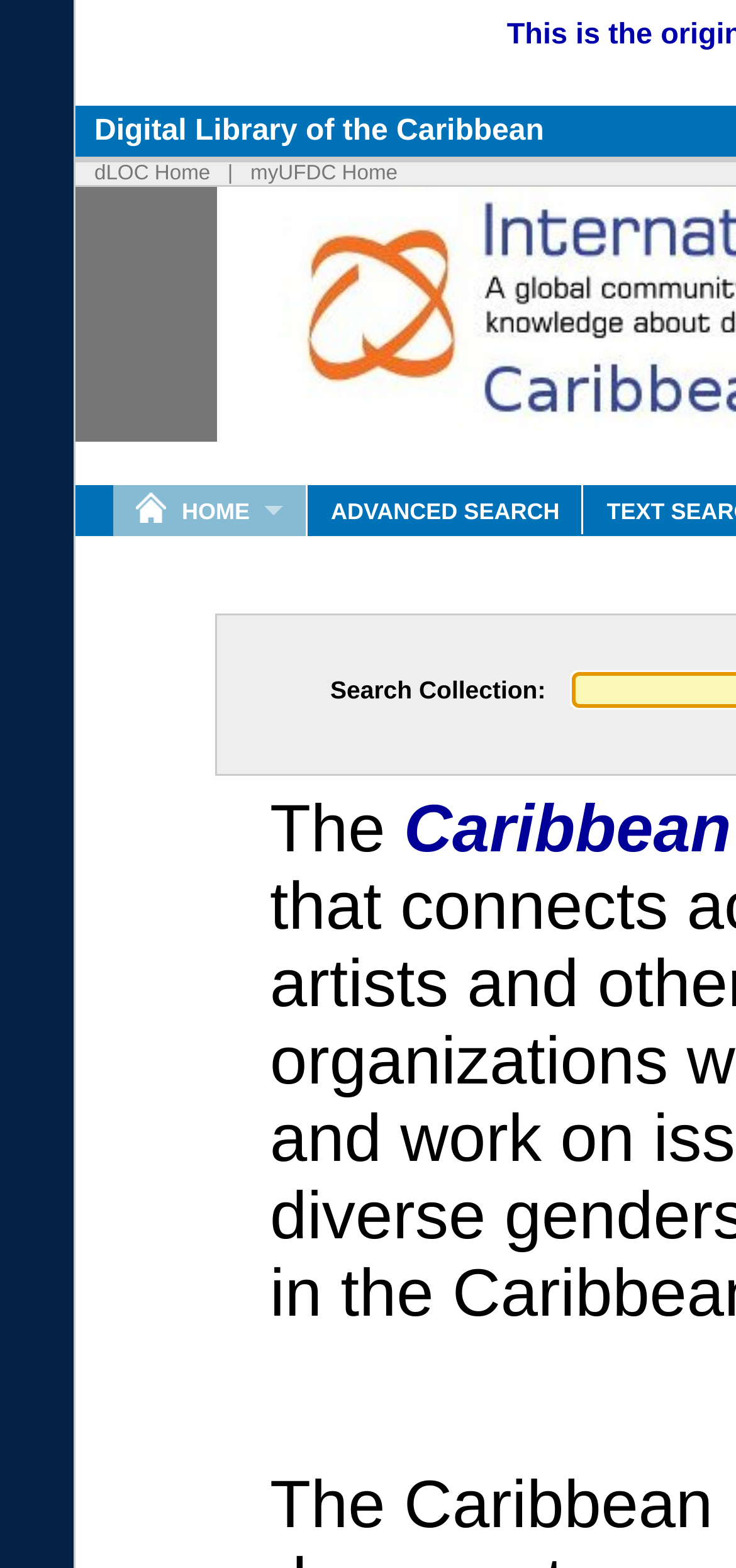Reply to the question with a single word or phrase:
How many headings are on the webpage?

2